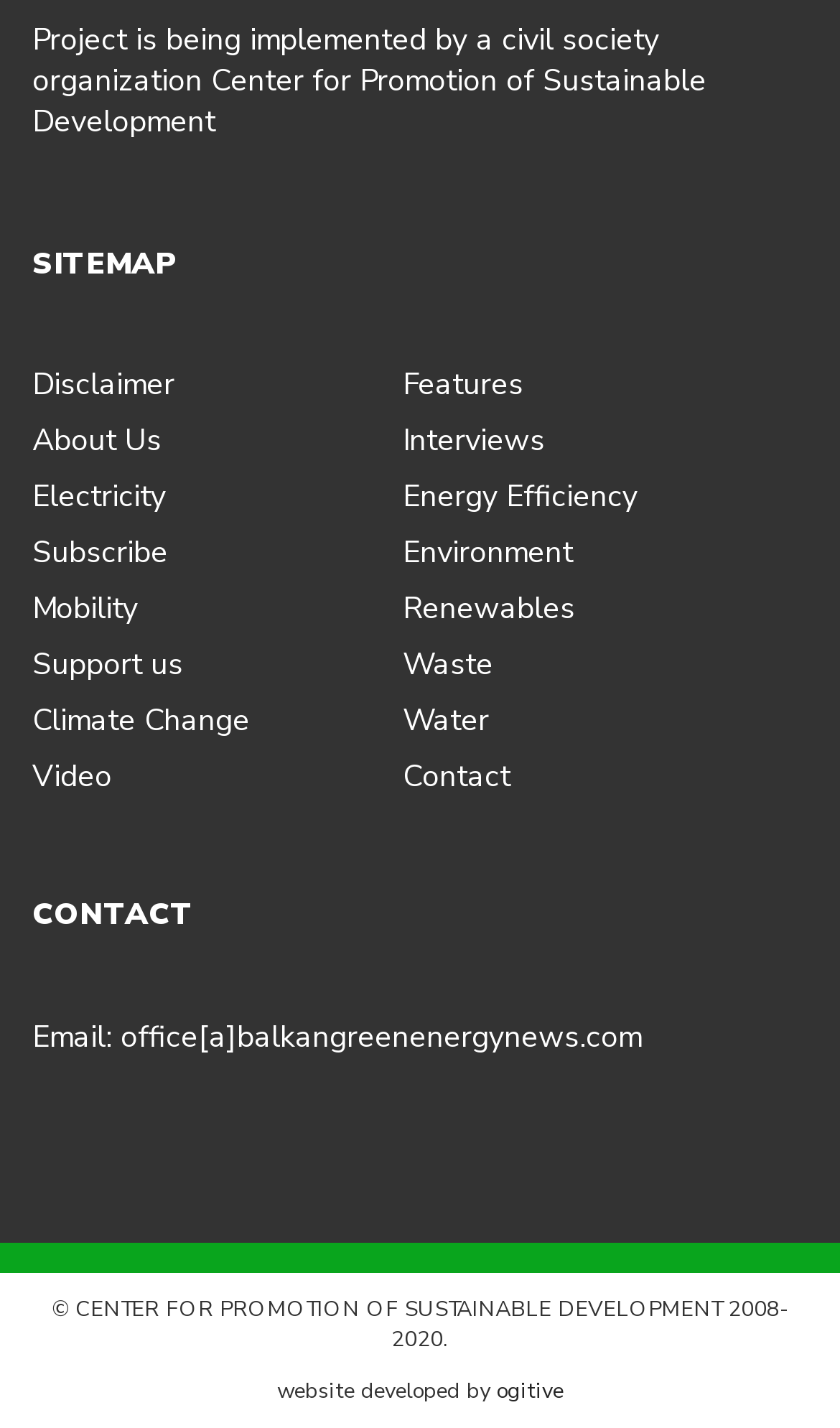Based on the element description "Energy Efficiency", predict the bounding box coordinates of the UI element.

[0.479, 0.333, 0.759, 0.361]